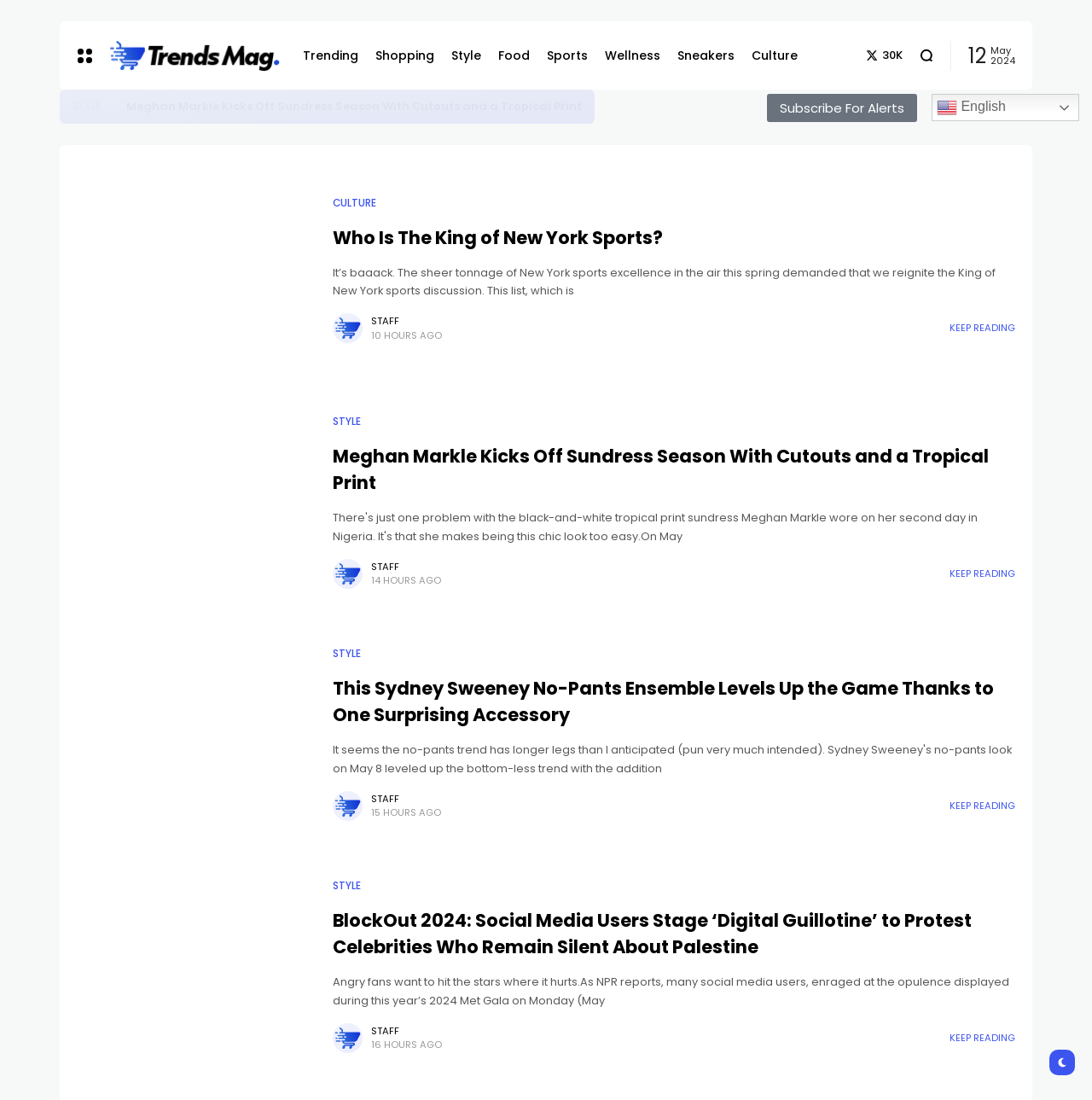What is the topic of the last article?
Please answer the question with as much detail as possible using the screenshot.

I analyzed the last article element [622] and found a heading with the text 'BlockOut 2024: Social Media Users Stage ‘Digital Guillotine’ to Protest Celebrities Who Remain Silent About Palestine' [854]. This indicates that the topic of the last article is BlockOut 2024.